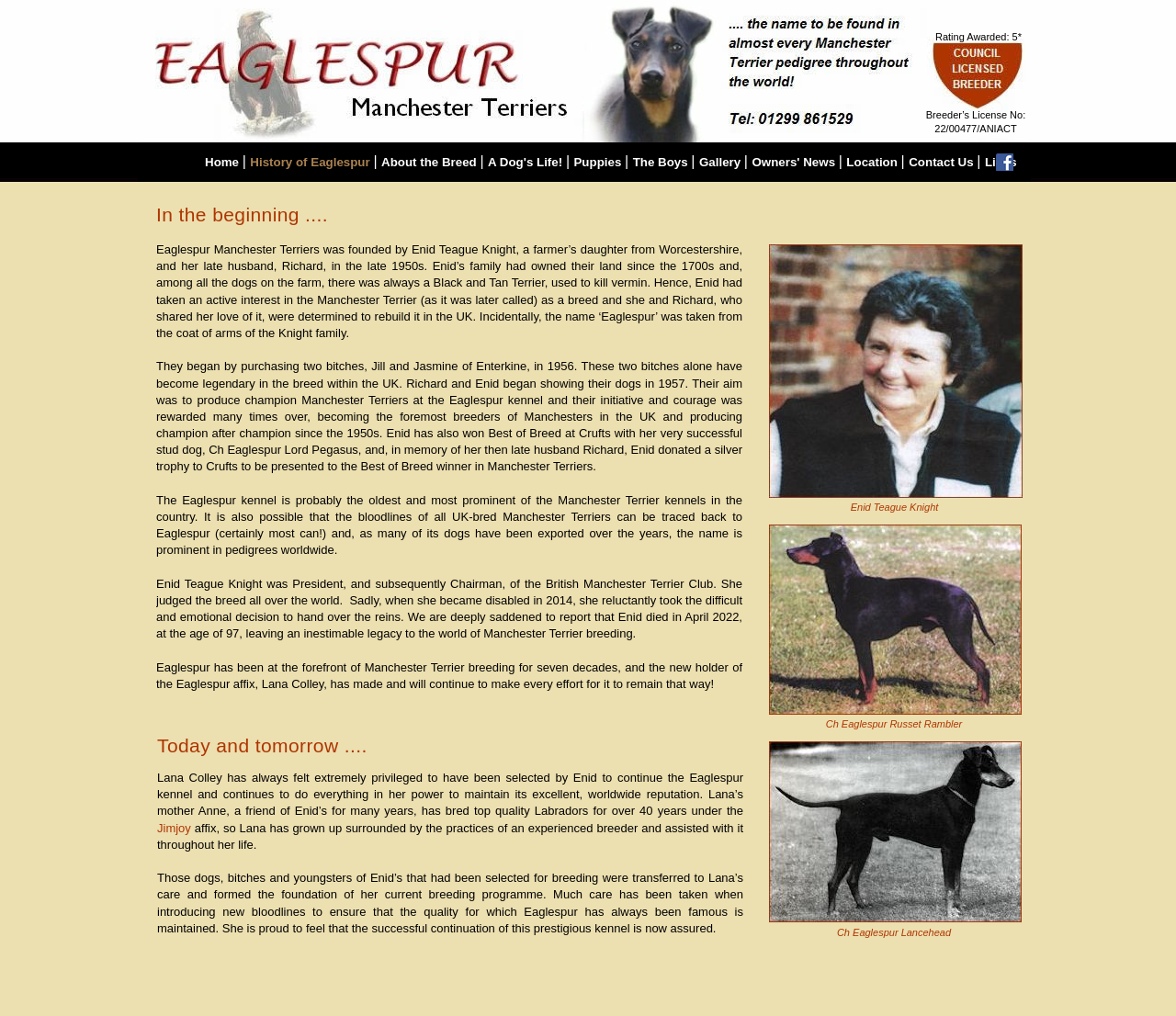What is the rating awarded to Eaglespur kennel?
Please give a detailed and thorough answer to the question, covering all relevant points.

I found this answer by looking at the text on the webpage, which mentions 'Rating Awarded: 5*' in a prominent section.